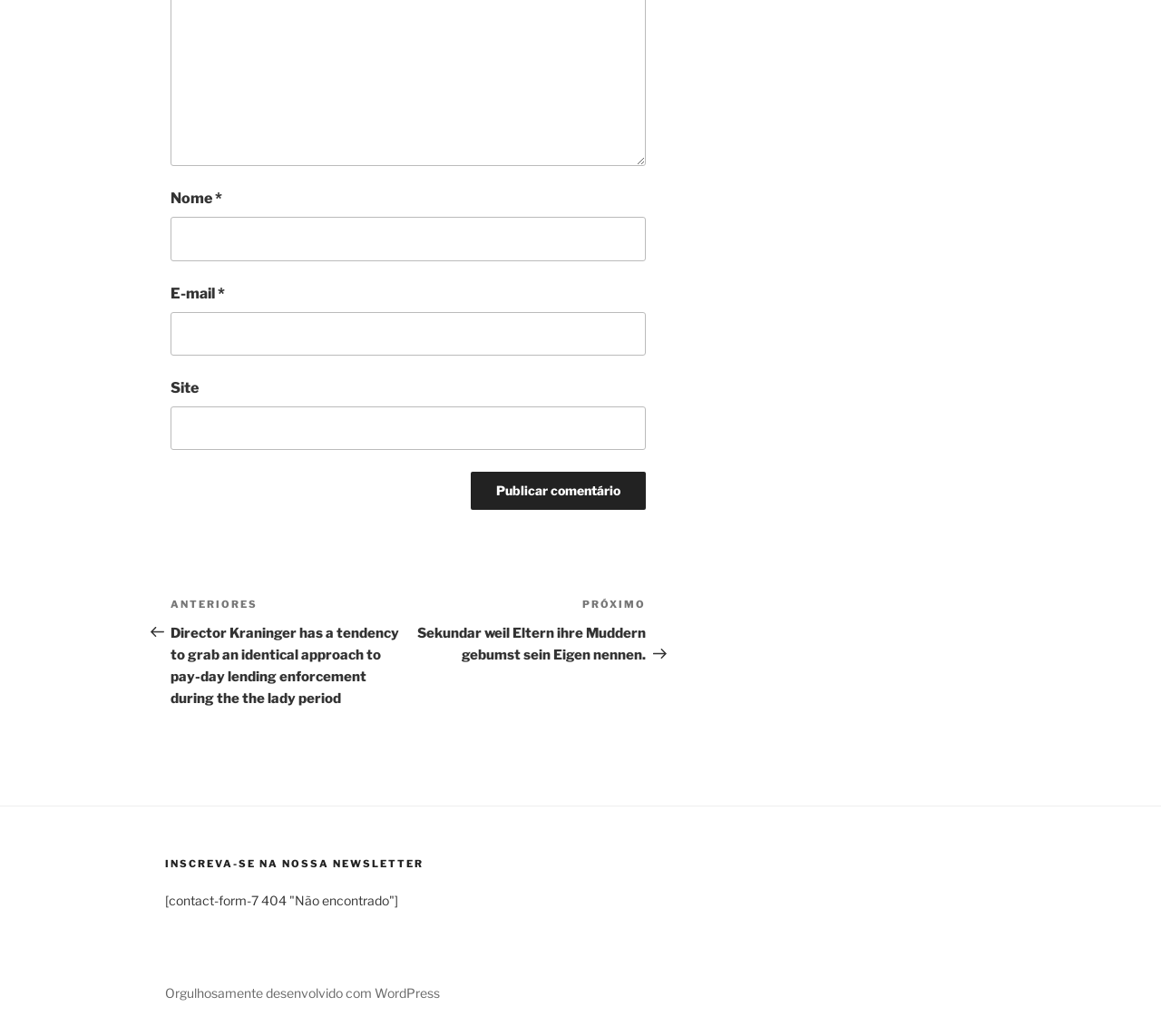Please answer the following question using a single word or phrase: 
What is the function of the button 'Publicar comentário'?

Submit comment